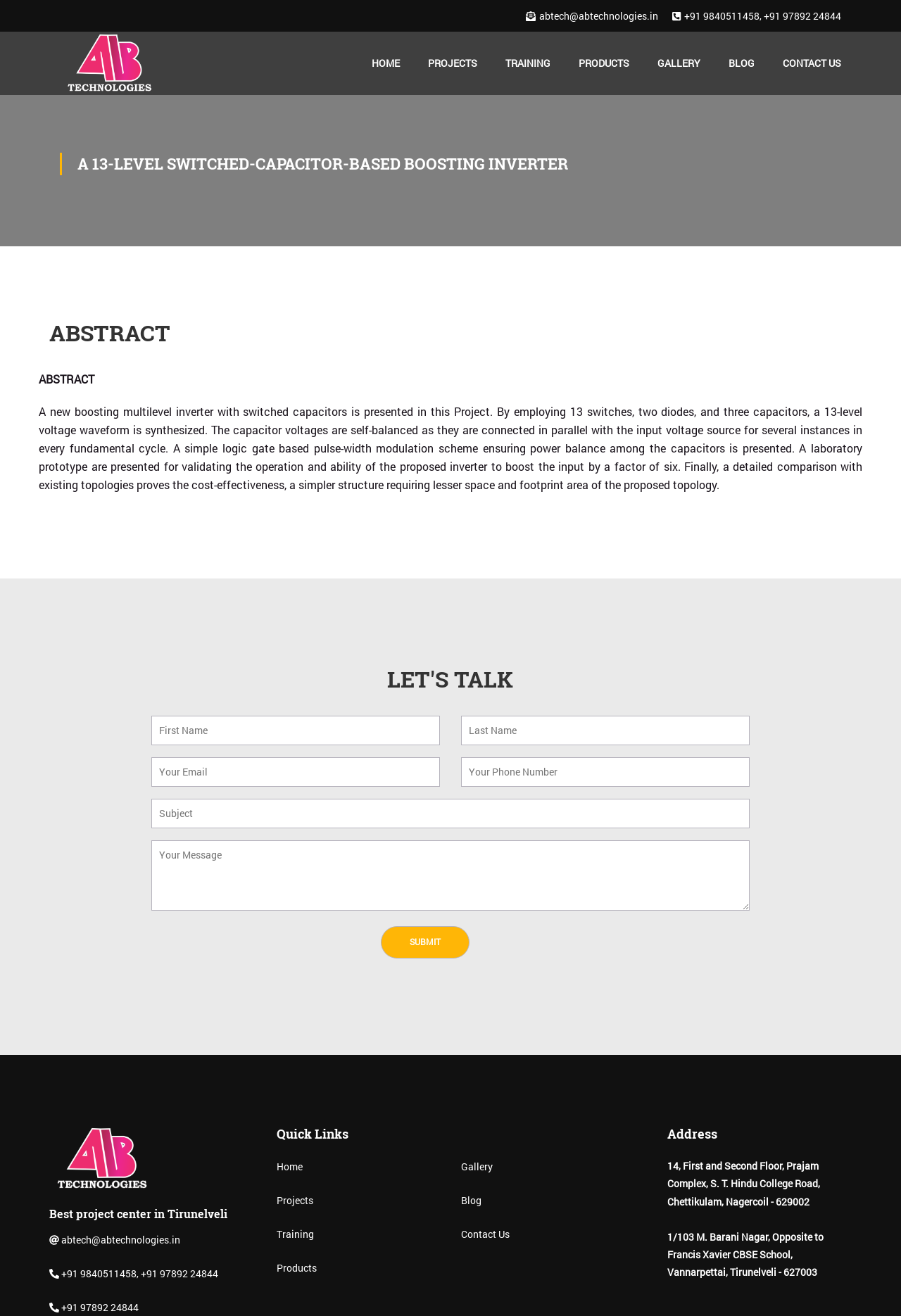Construct a thorough caption encompassing all aspects of the webpage.

This webpage is about AB Technologies, a project center in Nagercoil, Tirunelveli. At the top, there is a navigation menu with links to different sections of the website, including HOME, PROJECTS, TRAINING, PRODUCTS, GALLERY, BLOG, and CONTACT US. Below the navigation menu, there is a heading that reads "A 13-LEVEL SWITCHED-CAPACITOR-BASED BOOSTING INVERTER" and an abstract that describes a project about a new boosting multilevel inverter with switched capacitors.

On the left side of the page, there is a section with contact information, including an email address, phone numbers, and a link to the company's address. There is also an image with a caption "AB Technologies is the best project center in Nagercoil, Tirunelveli".

In the middle of the page, there is a section with a heading "LET'S TALK" and a form with text boxes for First Name, Last Name, Email, Phone Number, Subject, and Message. There is also a Submit button below the form.

At the bottom of the page, there are three columns of links. The first column has links to the company's email address, phone numbers, and address. The second column has links to different sections of the website, including Quick Links, Home, Projects, Training, Products, Gallery, Blog, and Contact Us. The third column has the company's address in two locations, Nagercoil and Tirunelveli.

There are a total of 7 headings, 13 links, 7 text boxes, 1 button, and 2 images on the page.